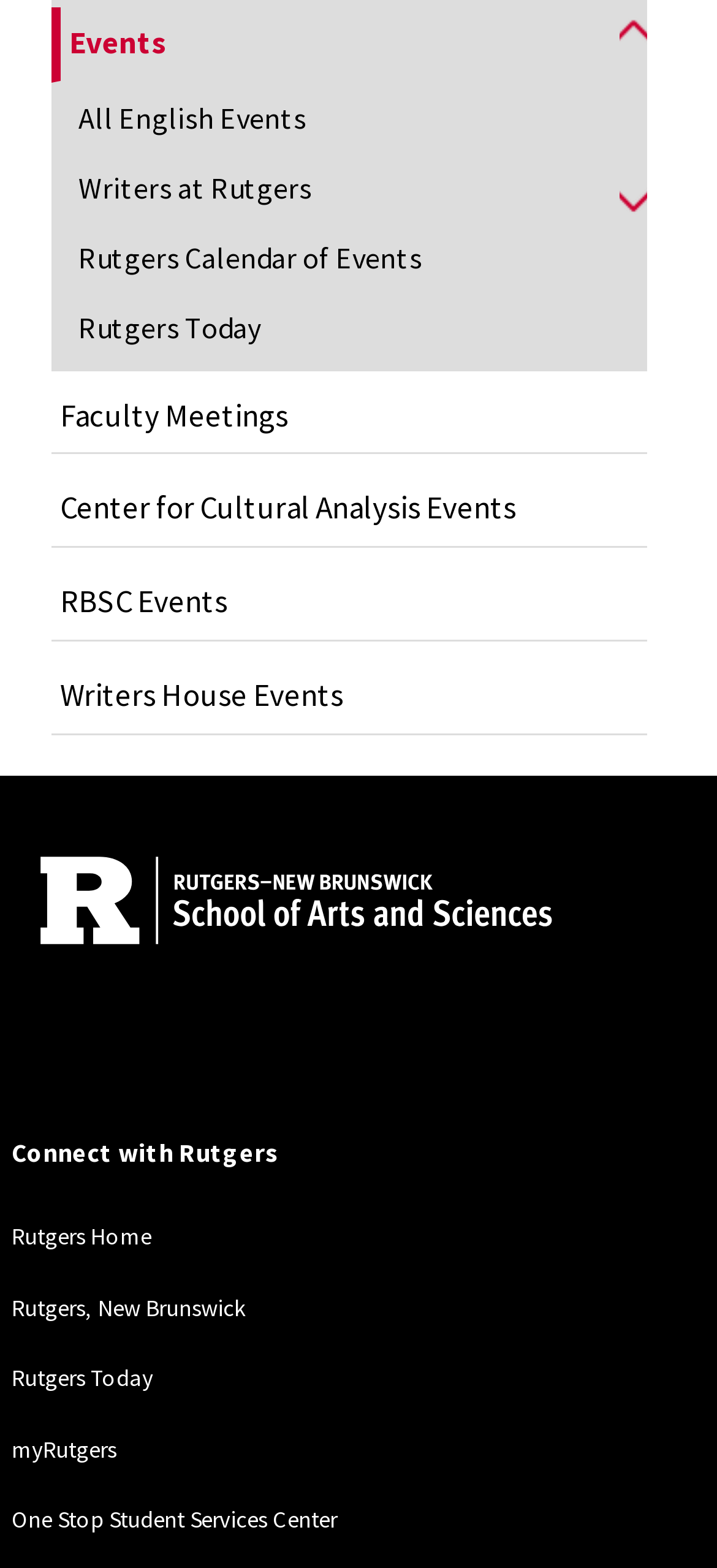Please specify the bounding box coordinates of the clickable region to carry out the following instruction: "Check Writers at Rutgers". The coordinates should be four float numbers between 0 and 1, in the format [left, top, right, bottom].

[0.071, 0.097, 0.852, 0.142]